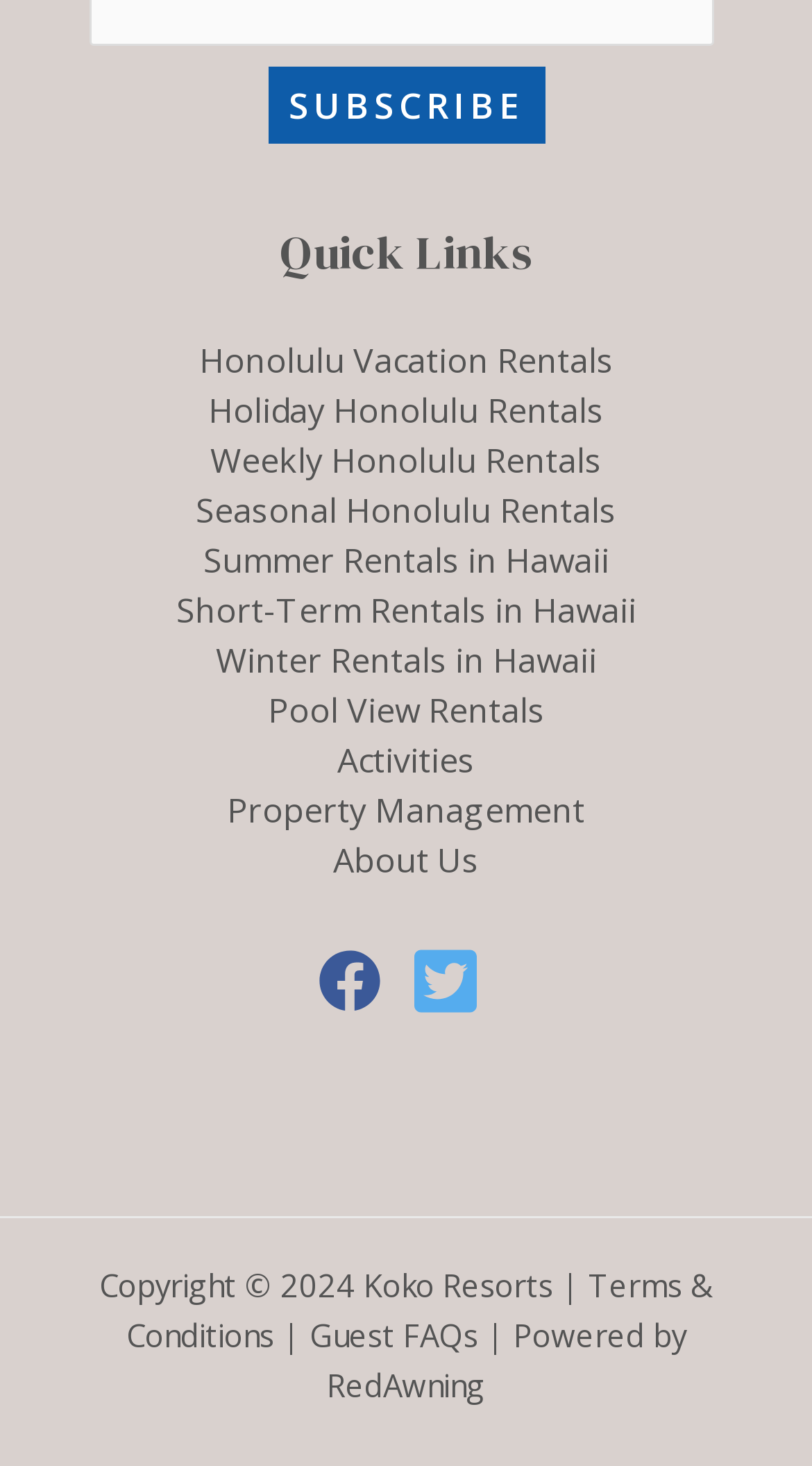What is the purpose of the button at the top?
Please ensure your answer is as detailed and informative as possible.

The button at the top with the text 'SUBSCRIBE' suggests that the user can subscribe to a service or newsletter, possibly related to the vacation rentals or activities offered by the website.